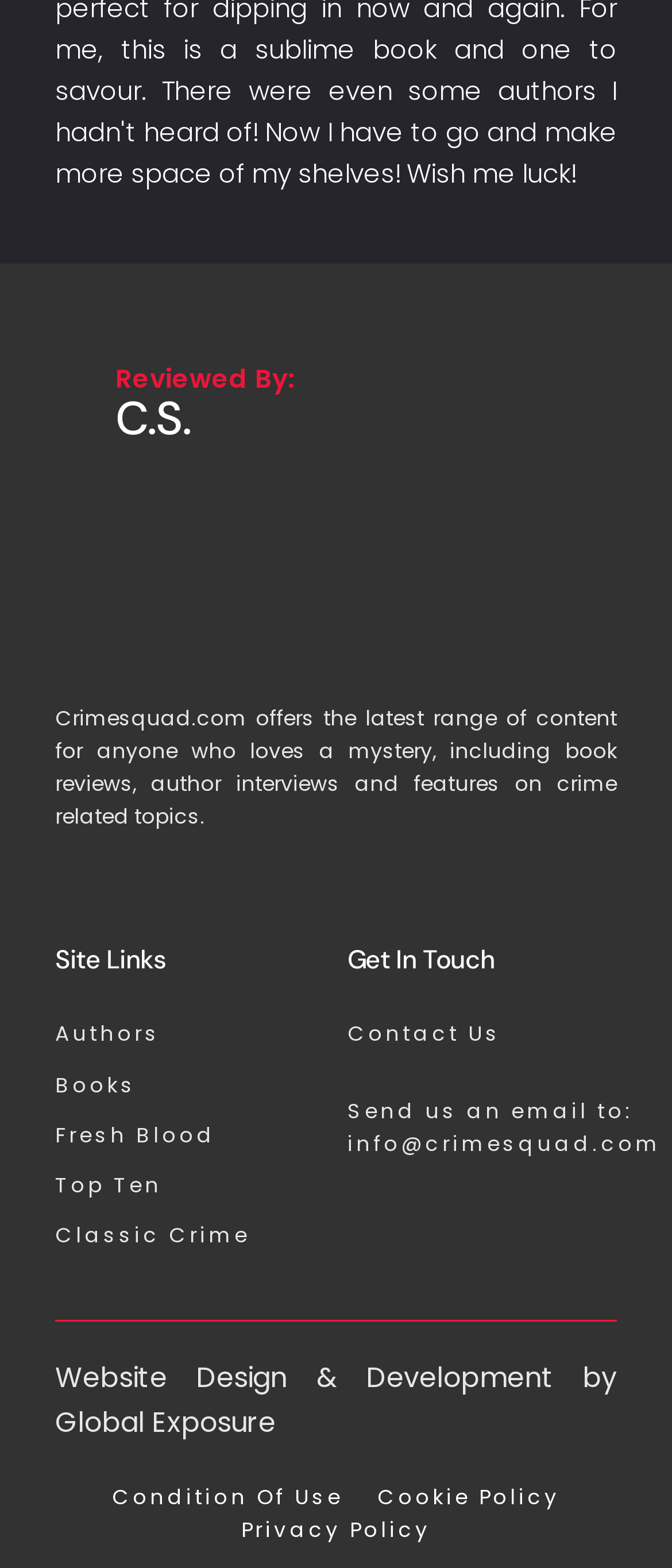Determine the bounding box coordinates of the region I should click to achieve the following instruction: "Contact Dr Nicola Carr via email". Ensure the bounding box coordinates are four float numbers between 0 and 1, i.e., [left, top, right, bottom].

None